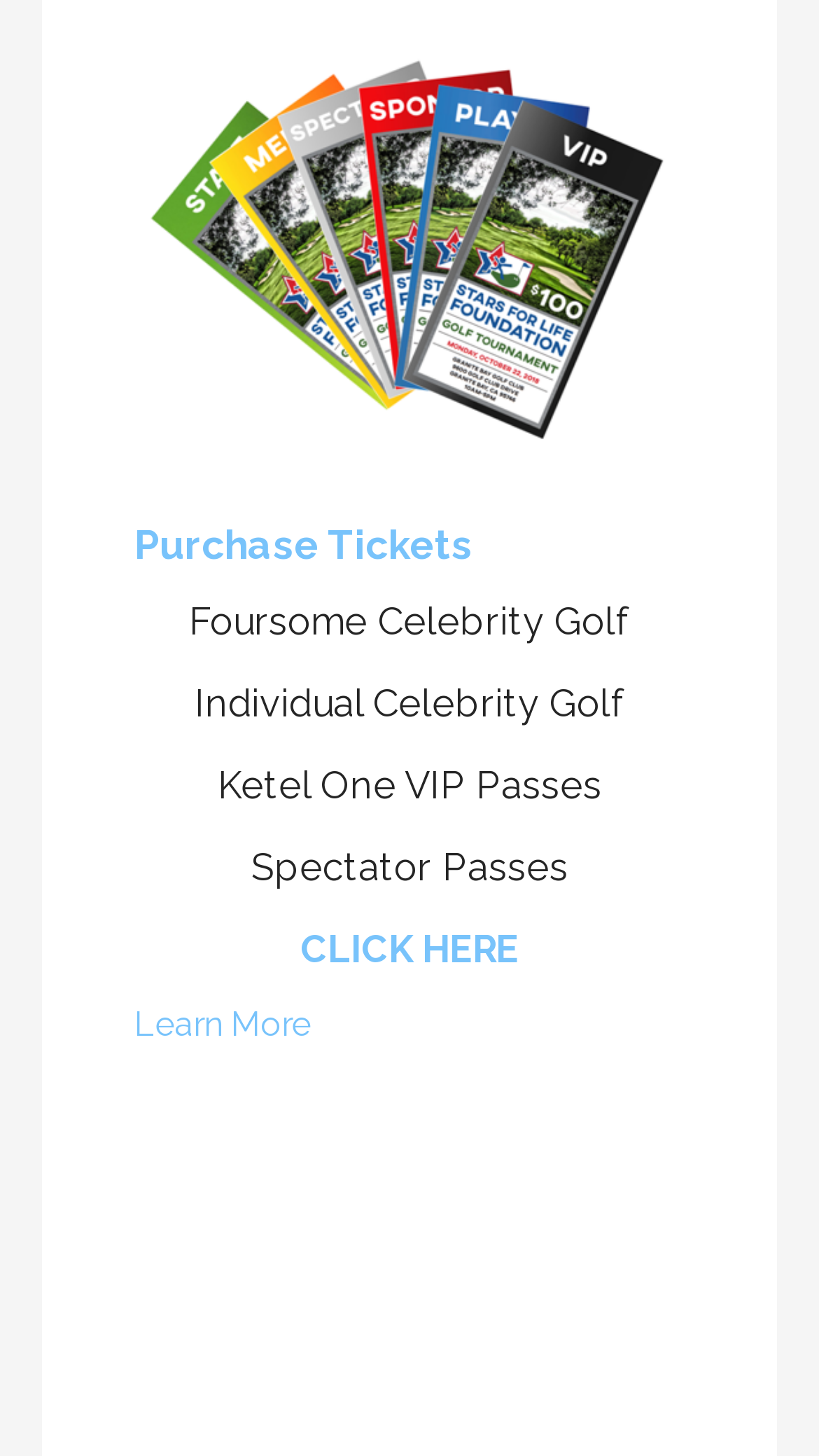Provide your answer in a single word or phrase: 
How many types of tickets are available?

4